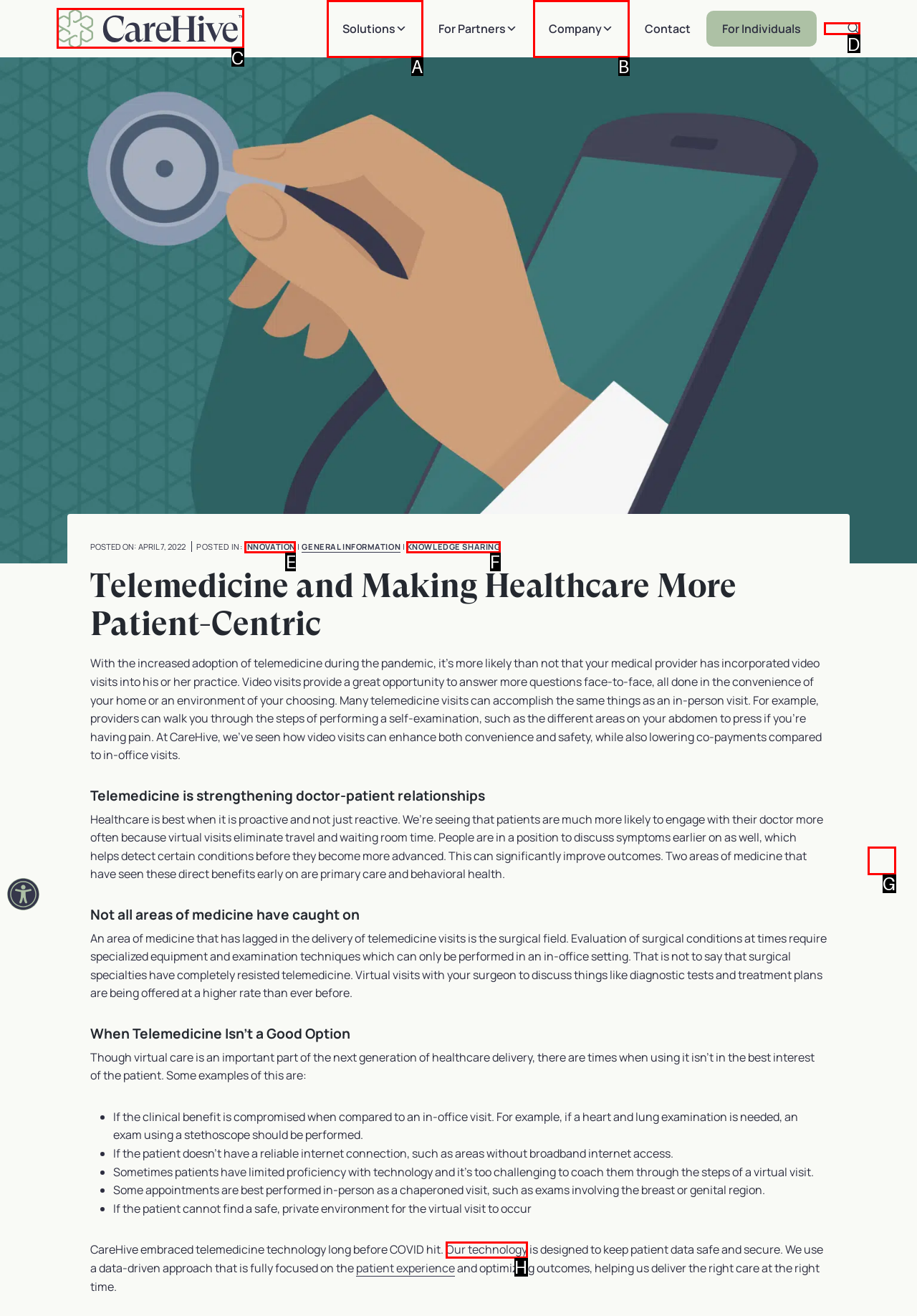Tell me which one HTML element I should click to complete this task: Click the CareHive logo Answer with the option's letter from the given choices directly.

C